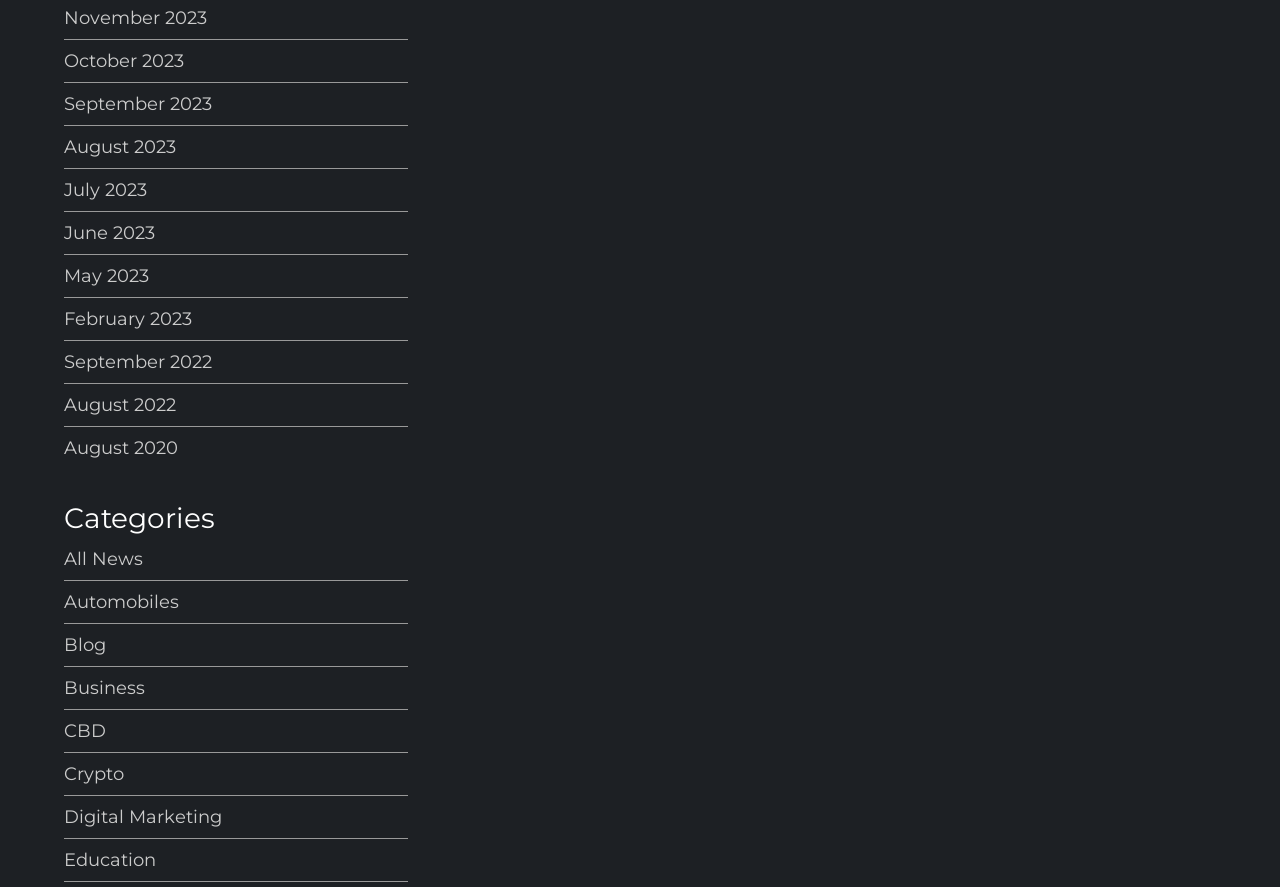What are the categories listed on the webpage?
Refer to the image and give a detailed answer to the question.

By examining the webpage, I found a section labeled 'Categories' which contains links to various categories such as 'All News', 'Automobiles', 'Blog', and more. These categories are likely used to organize and filter news articles or content on the webpage.